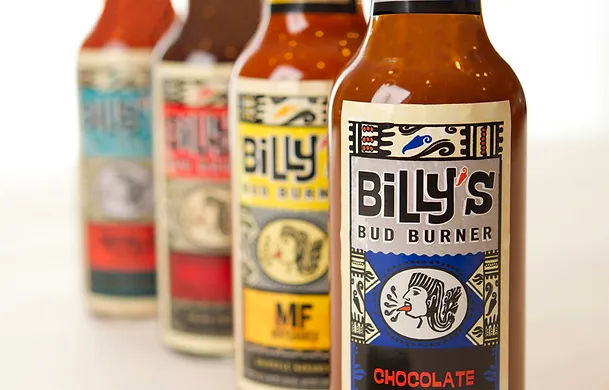Respond with a single word or phrase for the following question: 
What is the purpose of the setup?

Emphasize branding and flavors